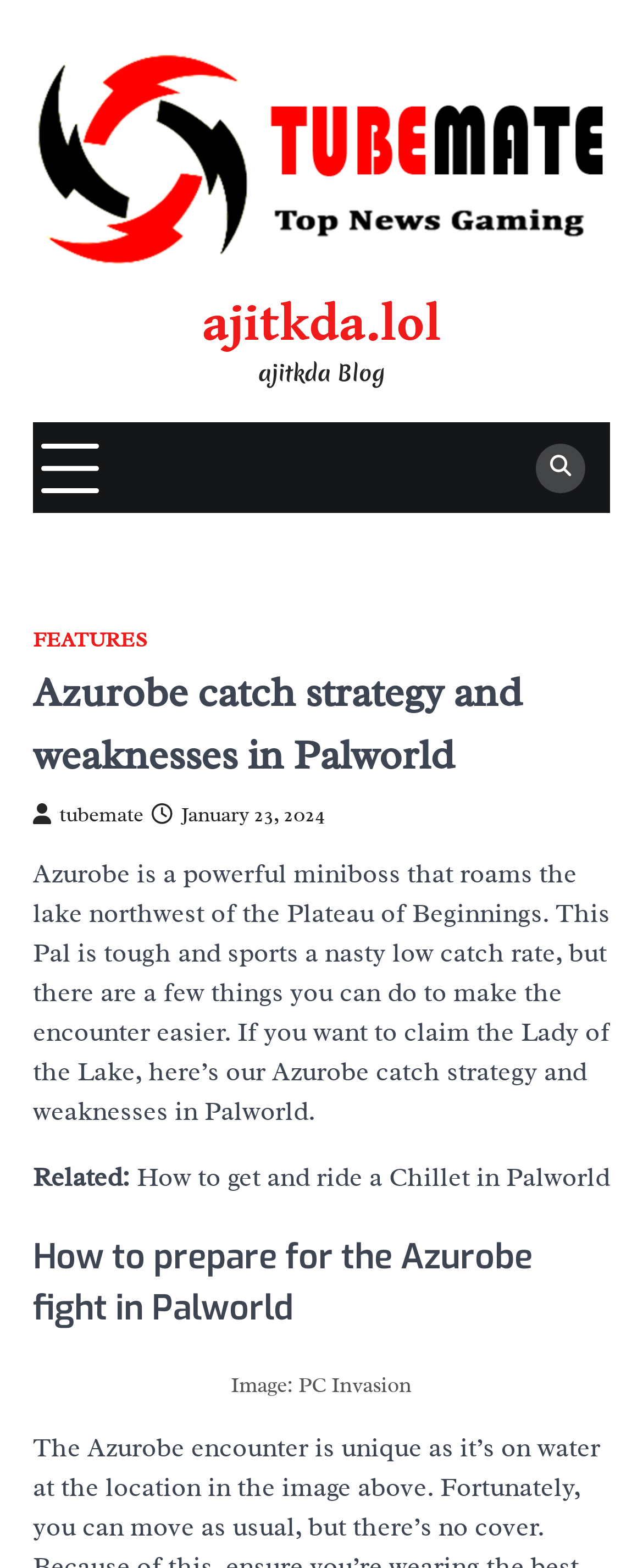Observe the image and answer the following question in detail: What is the name of the miniboss in Palworld?

The webpage is about Azurobe catch strategy and weaknesses in Palworld, and the heading 'Azurobe catch strategy and weaknesses in Palworld' suggests that Azurobe is a miniboss in Palworld.